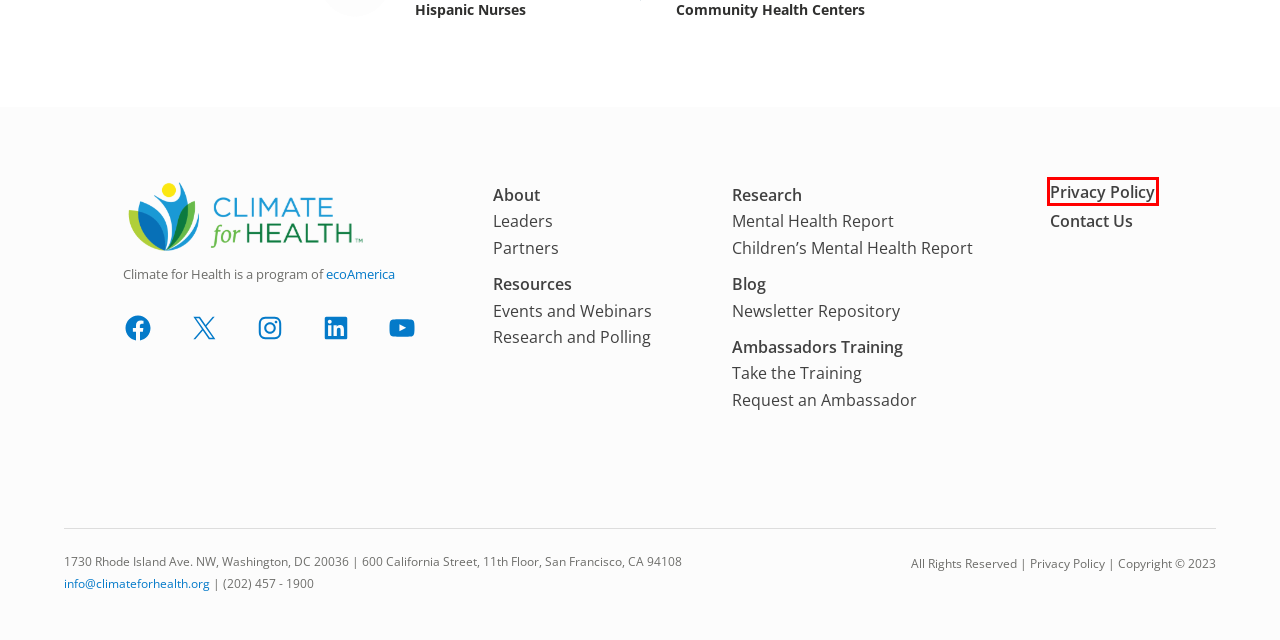You have a screenshot of a webpage with a red bounding box around an element. Choose the best matching webpage description that would appear after clicking the highlighted element. Here are the candidates:
A. Events and Webinars - Climate for Health
B. Request an Ambassador - Climate for Health
C. Health & Climate Change Partners | Climate for Health
D. Take the Training - Climate for Health
E. Contact Climate for Health | Contact Us | Climate for Health
F. Mental Health and Our Changing Climate, 2021 Edition - ecoAmerica
G. Privacy Policy | Blessed Tomorrow
H. Health Leaders & Climate Change Leaders | Who Is Leading?

G